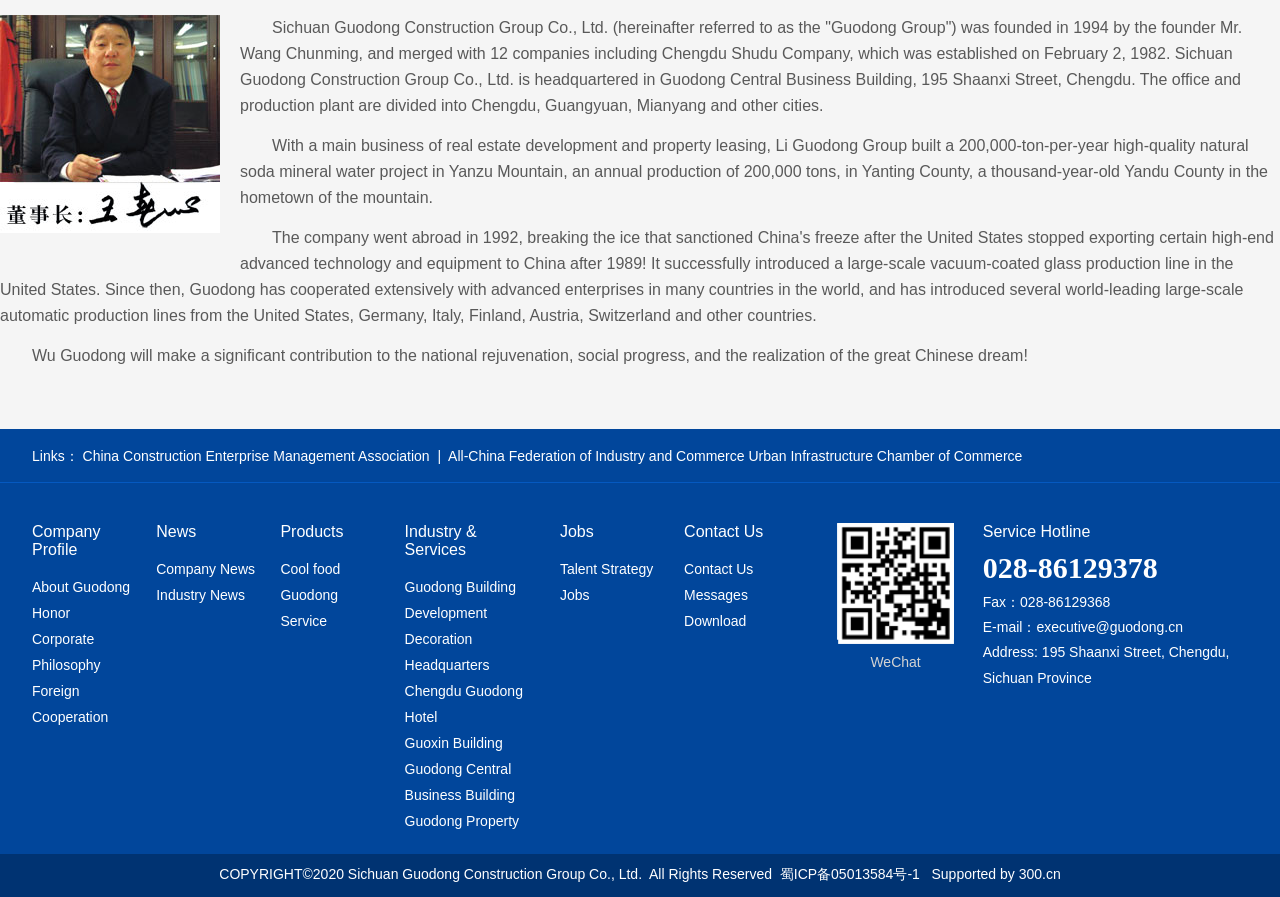Find the bounding box of the web element that fits this description: "Guodong Building Development Decoration Headquarters".

[0.316, 0.645, 0.403, 0.75]